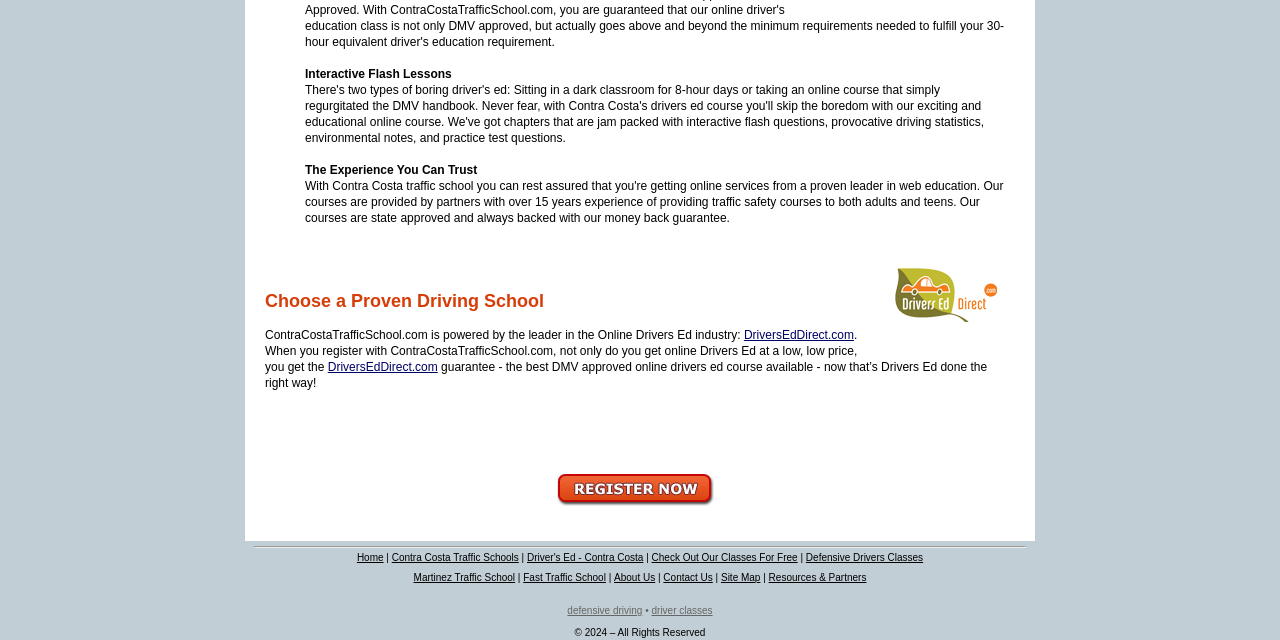Bounding box coordinates should be in the format (top-left x, top-left y, bottom-right x, bottom-right y) and all values should be floating point numbers between 0 and 1. Determine the bounding box coordinate for the UI element described as: Contra Costa Traffic Schools

[0.306, 0.862, 0.405, 0.879]